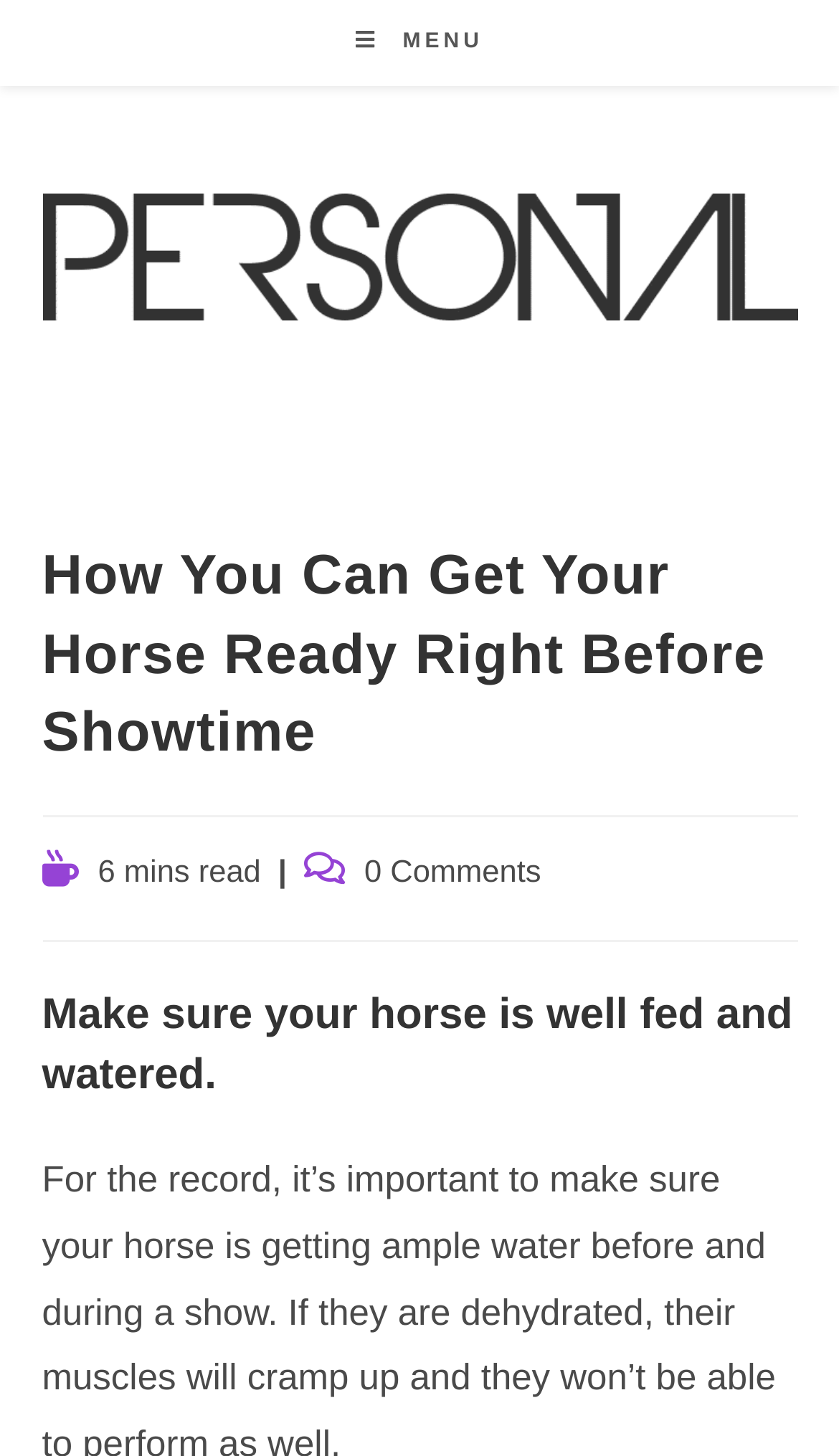Please examine the image and provide a detailed answer to the question: How many comments are there on the post?

I found the number of comments by looking at the link '0 Comments' located below the main heading, which indicates that there are no comments on the post.